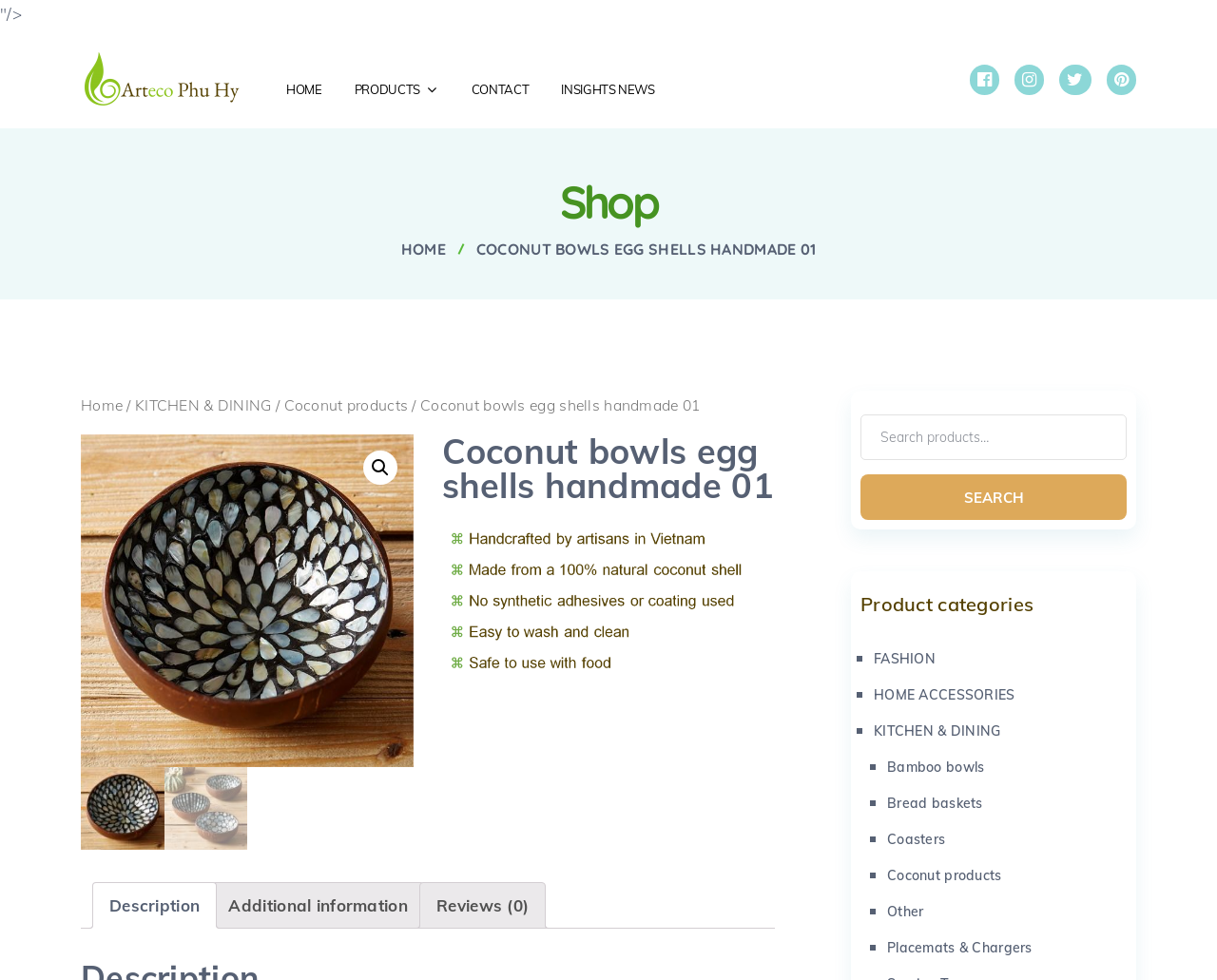Identify the bounding box of the UI component described as: "繁體中文".

None